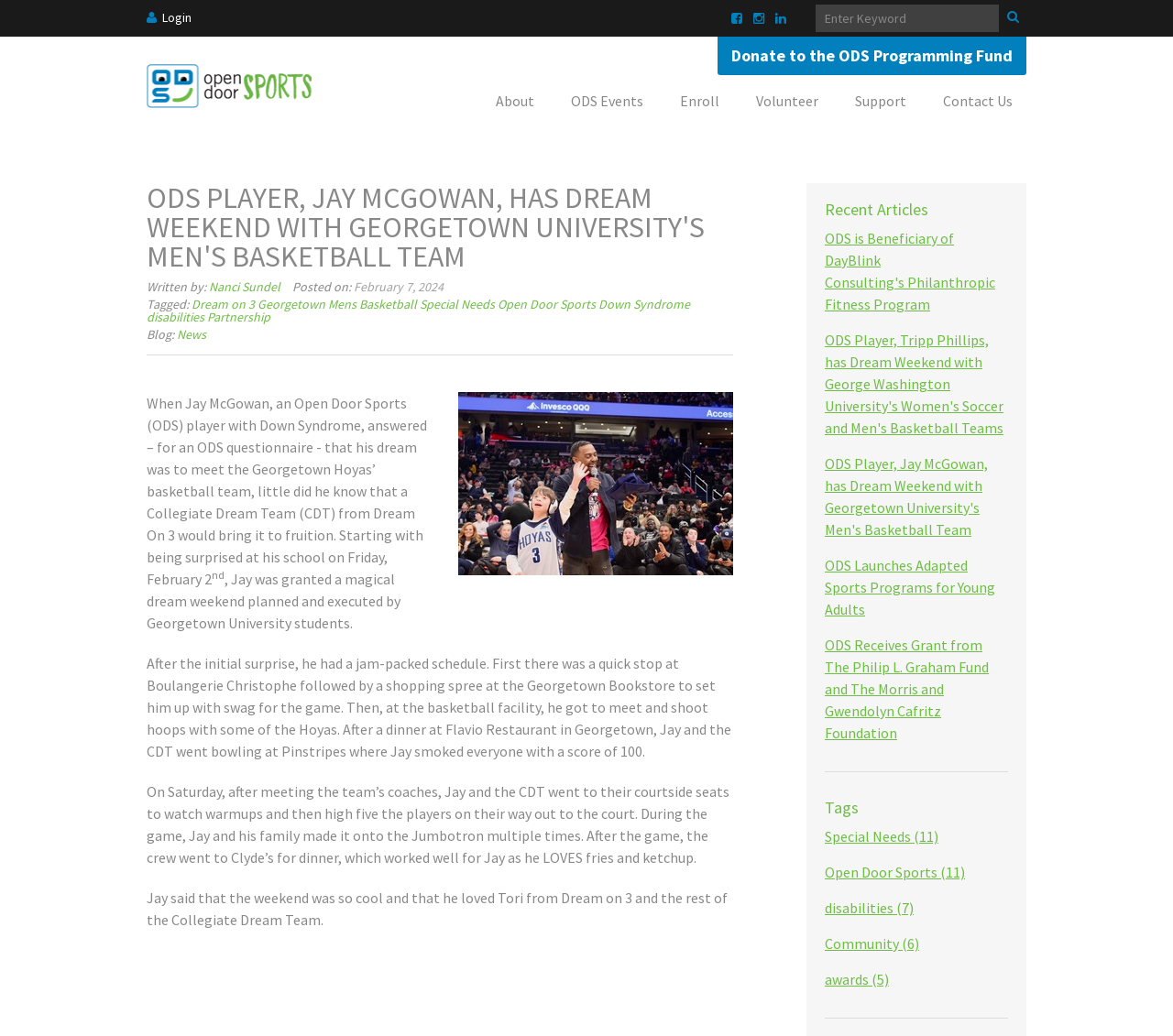Pinpoint the bounding box coordinates of the element to be clicked to execute the instruction: "Login to the account".

[0.125, 0.009, 0.163, 0.023]